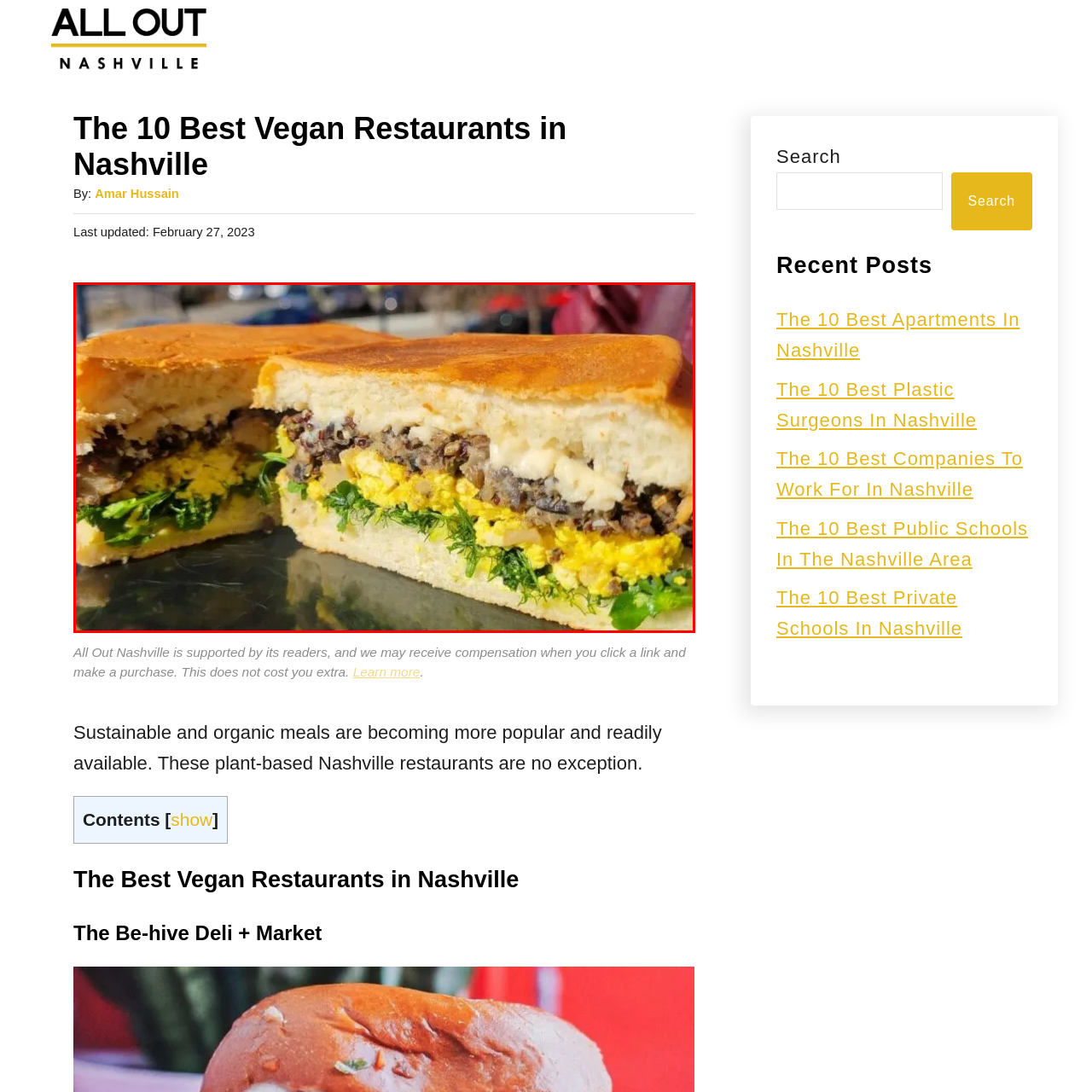Look at the region marked by the red box and describe it extensively.

This appetizing close-up features a beautifully crafted sandwich, showcasing a vibrant layer of yellow scrambled filling, likely made from tofu or chickpea, nestled between fresh greens, including kale or spinach. The hearty base consists of a warm, toasted bread, perfectly golden on top. The sandwich is cut in half, revealing its colorful and textured interior, which includes a mix of earthy mushrooms and spices. This culinary delight highlights the innovation and flavor found in vegan cuisine, perfectly representing the diverse offerings of the best vegan restaurants in Nashville. The inviting presentation and fresh ingredients suggest a wholesome meal ideal for plant-based enthusiasts.